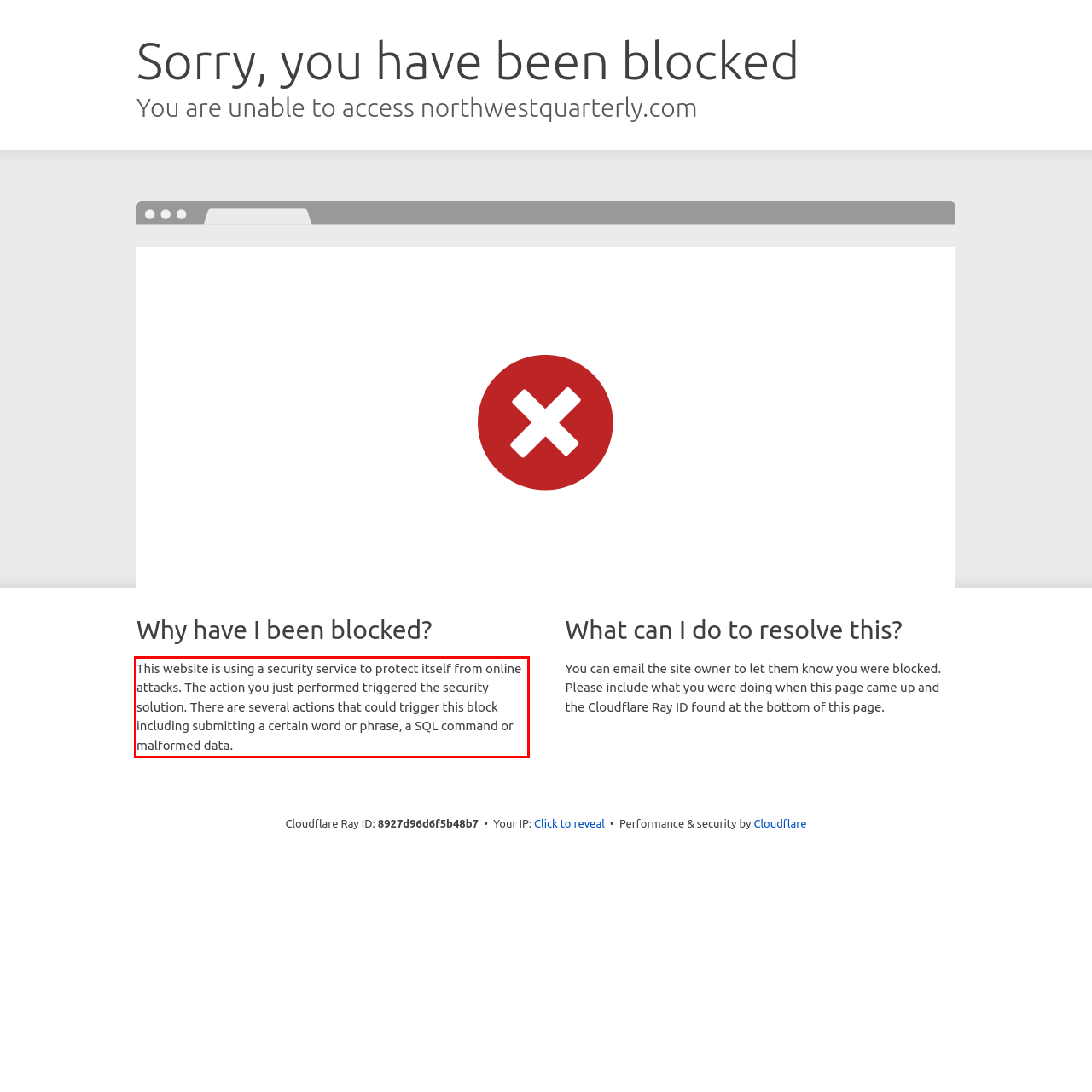Using OCR, extract the text content found within the red bounding box in the given webpage screenshot.

This website is using a security service to protect itself from online attacks. The action you just performed triggered the security solution. There are several actions that could trigger this block including submitting a certain word or phrase, a SQL command or malformed data.